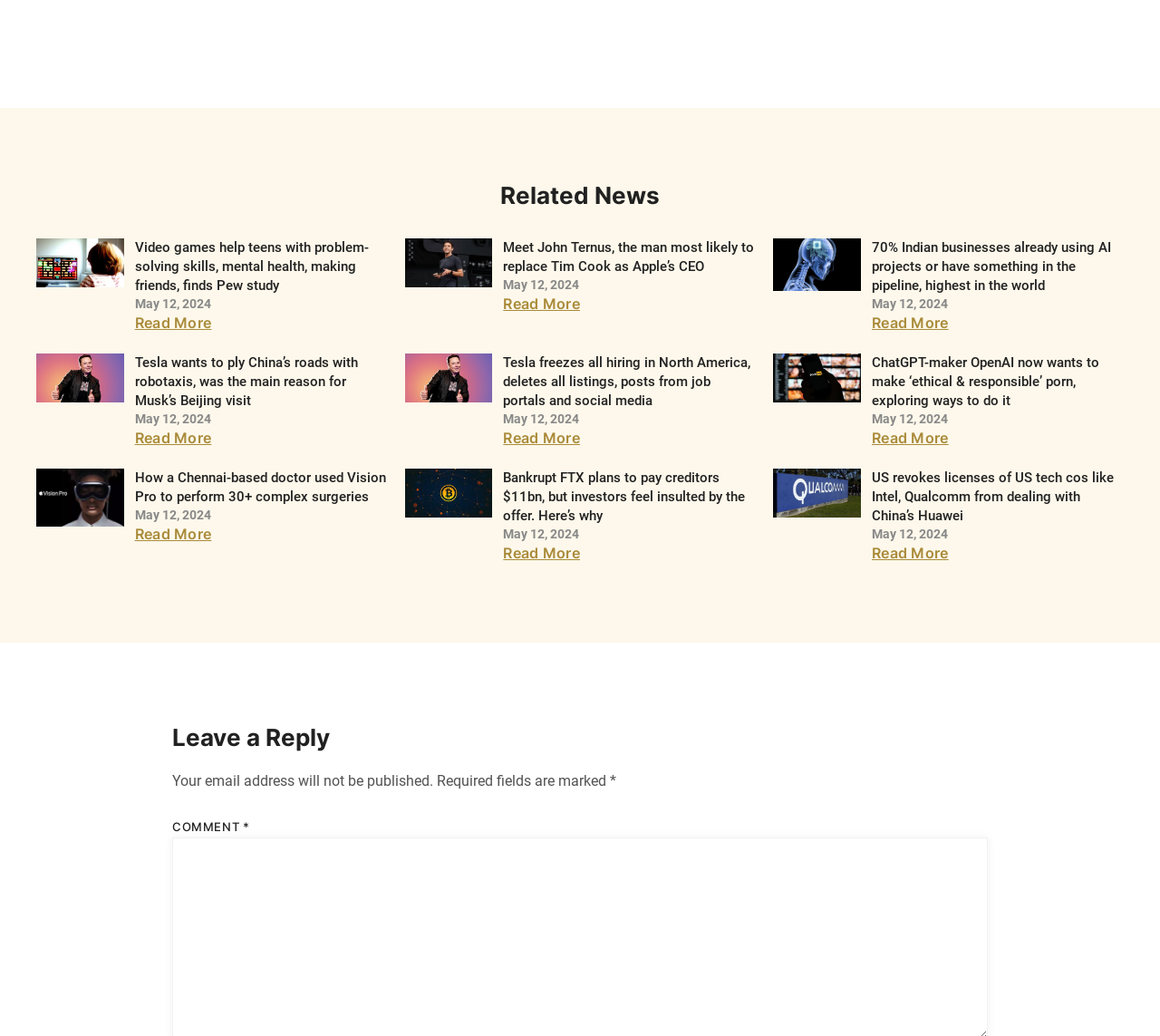Locate the coordinates of the bounding box for the clickable region that fulfills this instruction: "Leave a reply".

[0.148, 0.698, 0.852, 0.729]